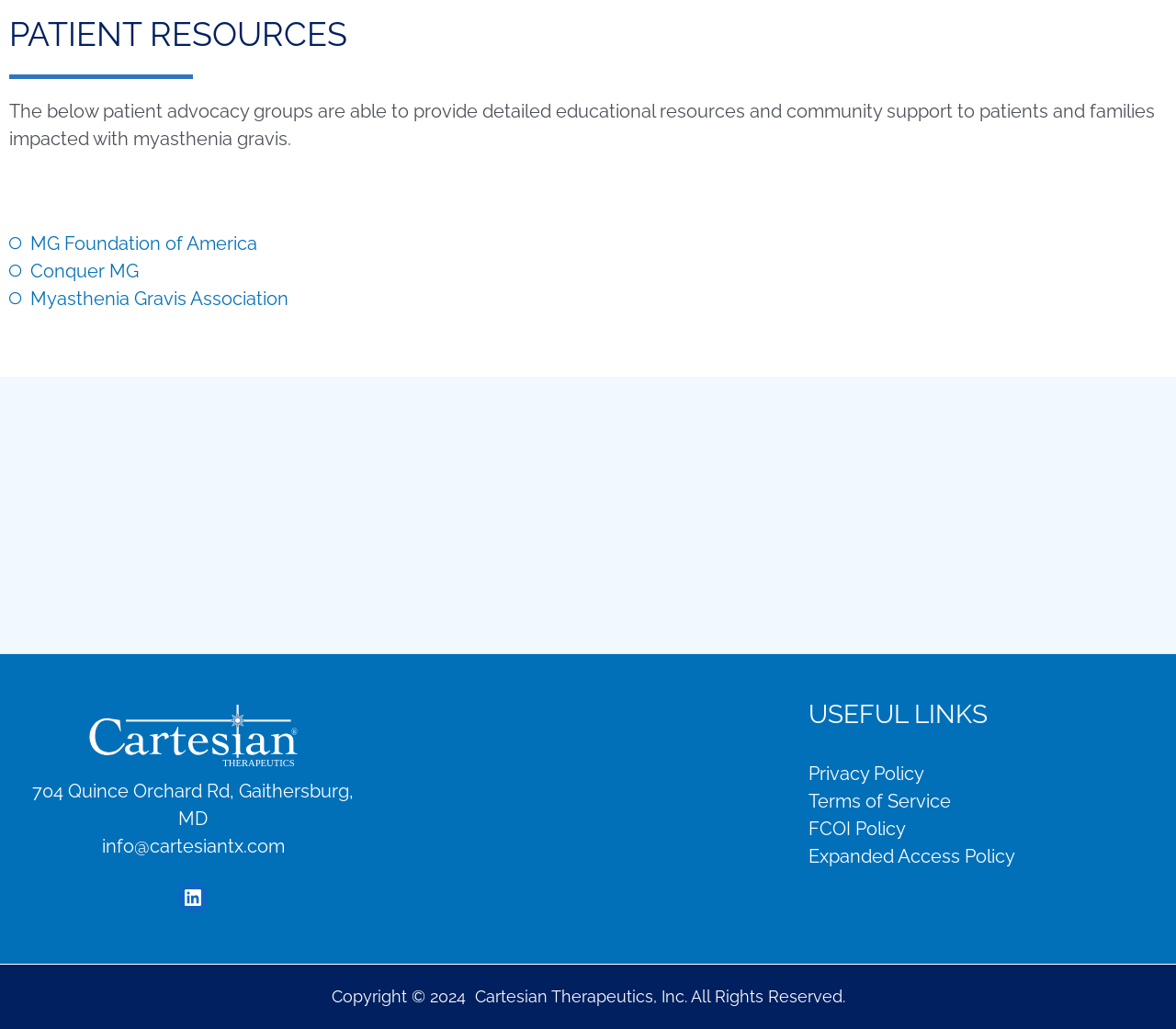Given the element description, predict the bounding box coordinates in the format (top-left x, top-left y, bottom-right x, bottom-right y). Make sure all values are between 0 and 1. Here is the element description: Privacy Policy

[0.688, 0.741, 0.786, 0.762]